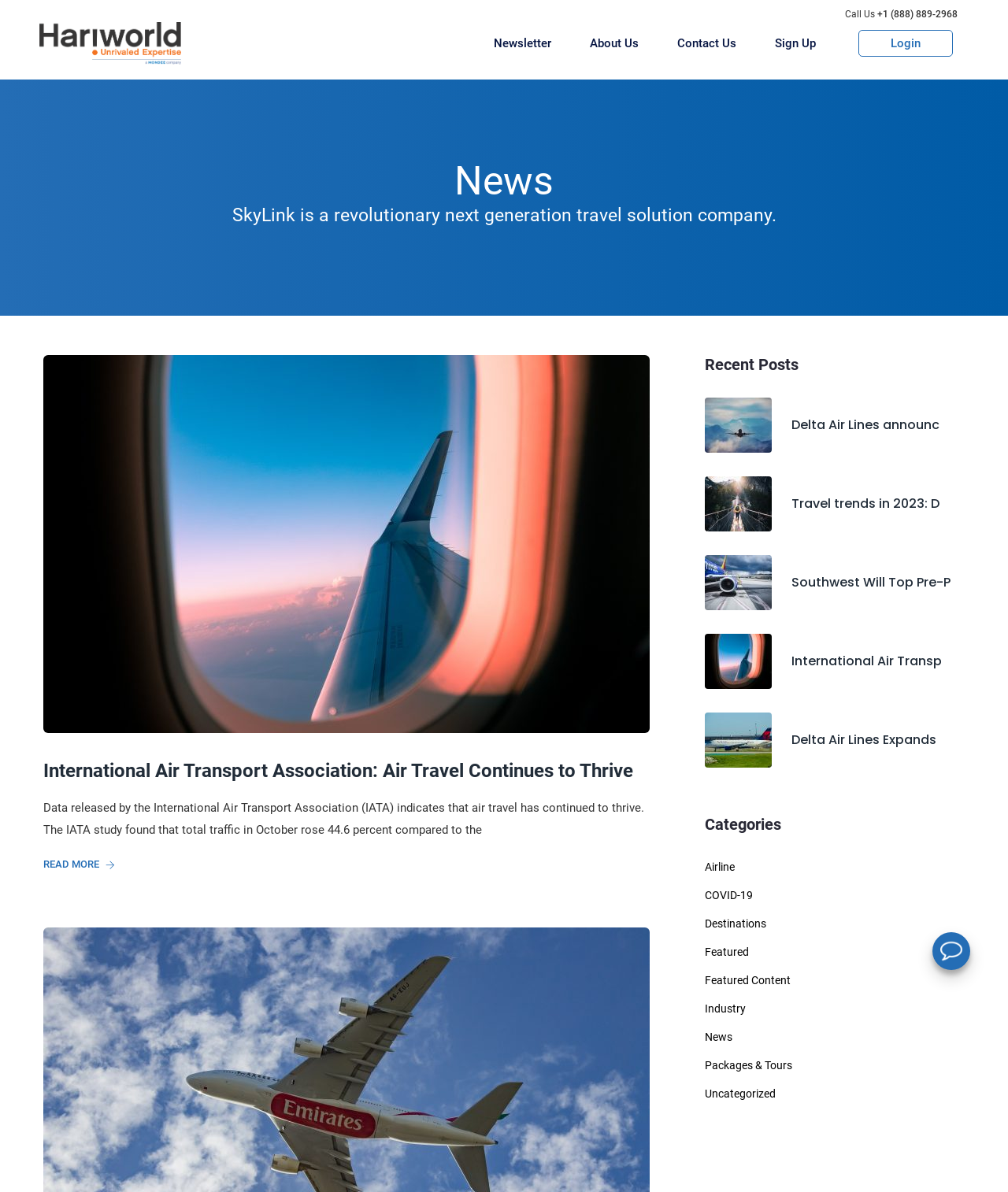Identify the bounding box coordinates of the clickable region necessary to fulfill the following instruction: "Read more about International Air Transport Association". The bounding box coordinates should be four float numbers between 0 and 1, i.e., [left, top, right, bottom].

[0.043, 0.719, 0.114, 0.732]